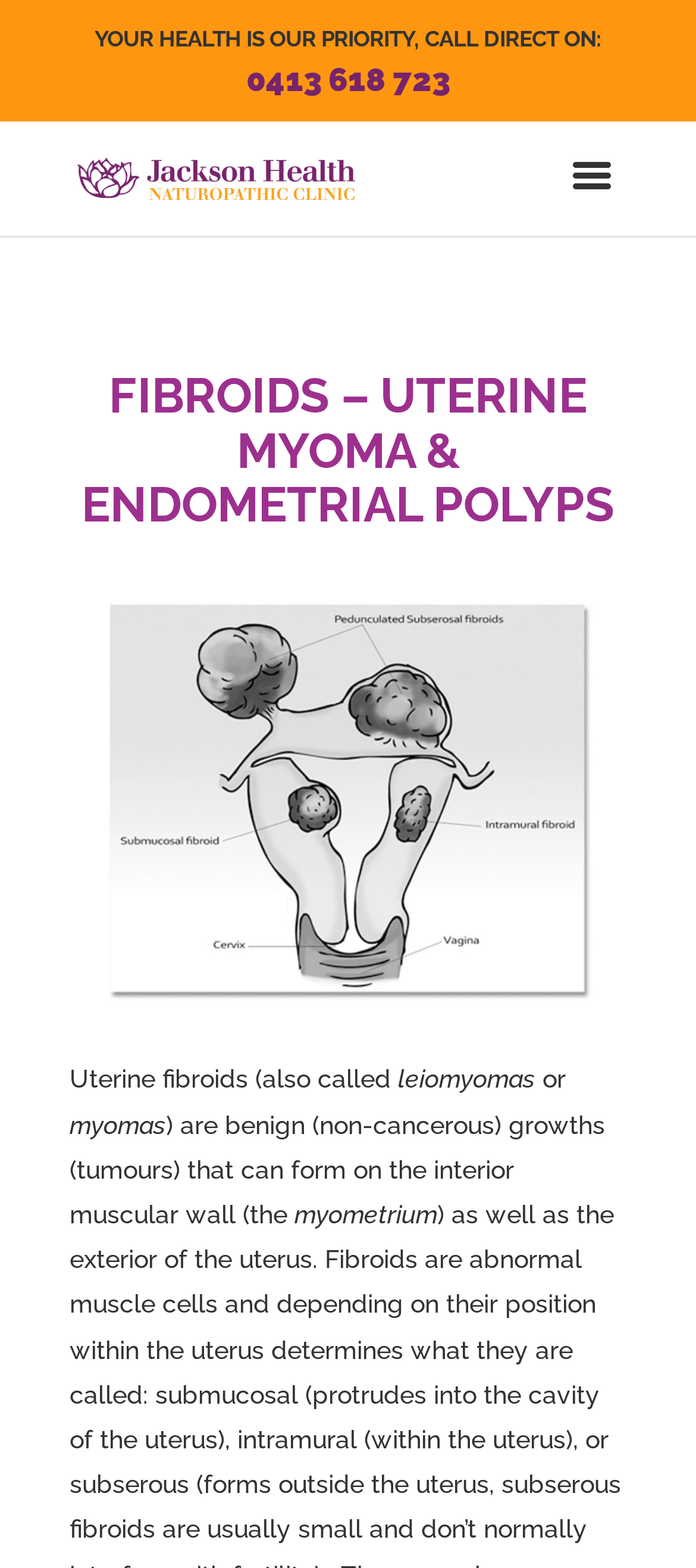Give a concise answer using one word or a phrase to the following question:
What is the name of the health organization?

Jackson Health